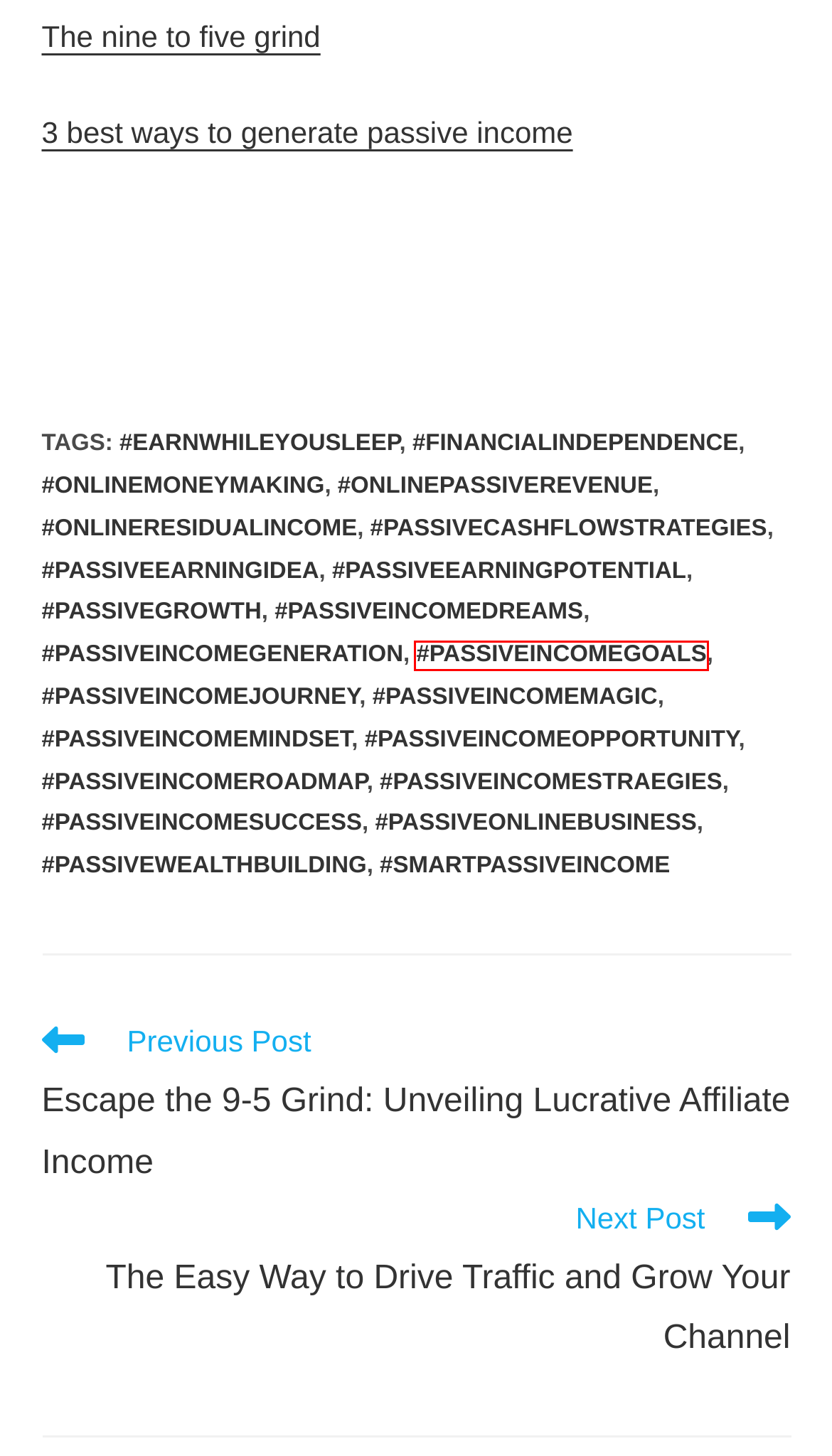Inspect the provided webpage screenshot, concentrating on the element within the red bounding box. Select the description that best represents the new webpage after you click the highlighted element. Here are the candidates:
A. #SmartPassiveIncome Archives - coach hanley
B. #PassiveGrowth Archives - coach hanley
C. #OnlineMoneyMaking Archives - coach hanley
D. #PassiveIncomeMagic Archives - coach hanley
E. #PassiveIncomeGoals Archives - coach hanley
F. Escape the 9-5 Grind: Unveiling Lucrative Affiliate Income -
G. #OnlineResidualIncome Archives - coach hanley
H. #PassiveEarningPotential Archives - coach hanley

E